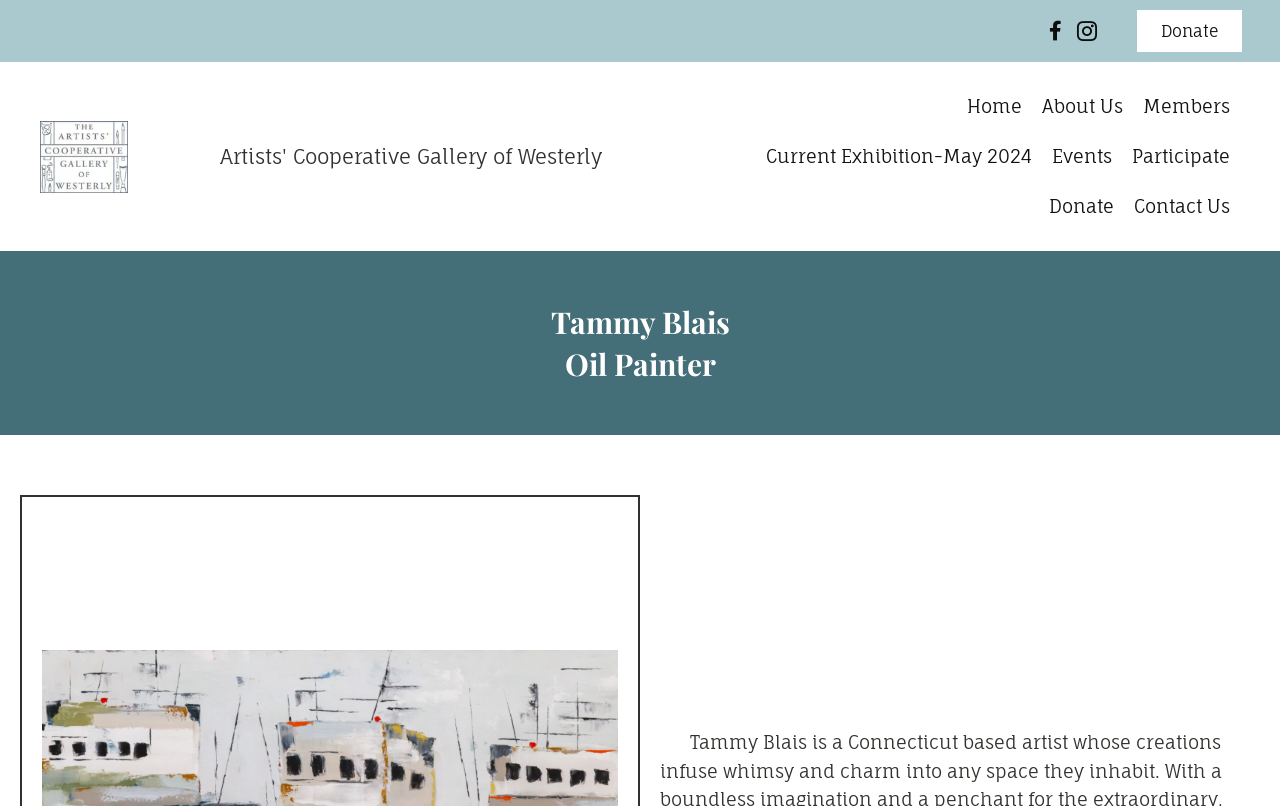Could you highlight the region that needs to be clicked to execute the instruction: "Learn about John RULE (1718-1780)"?

None